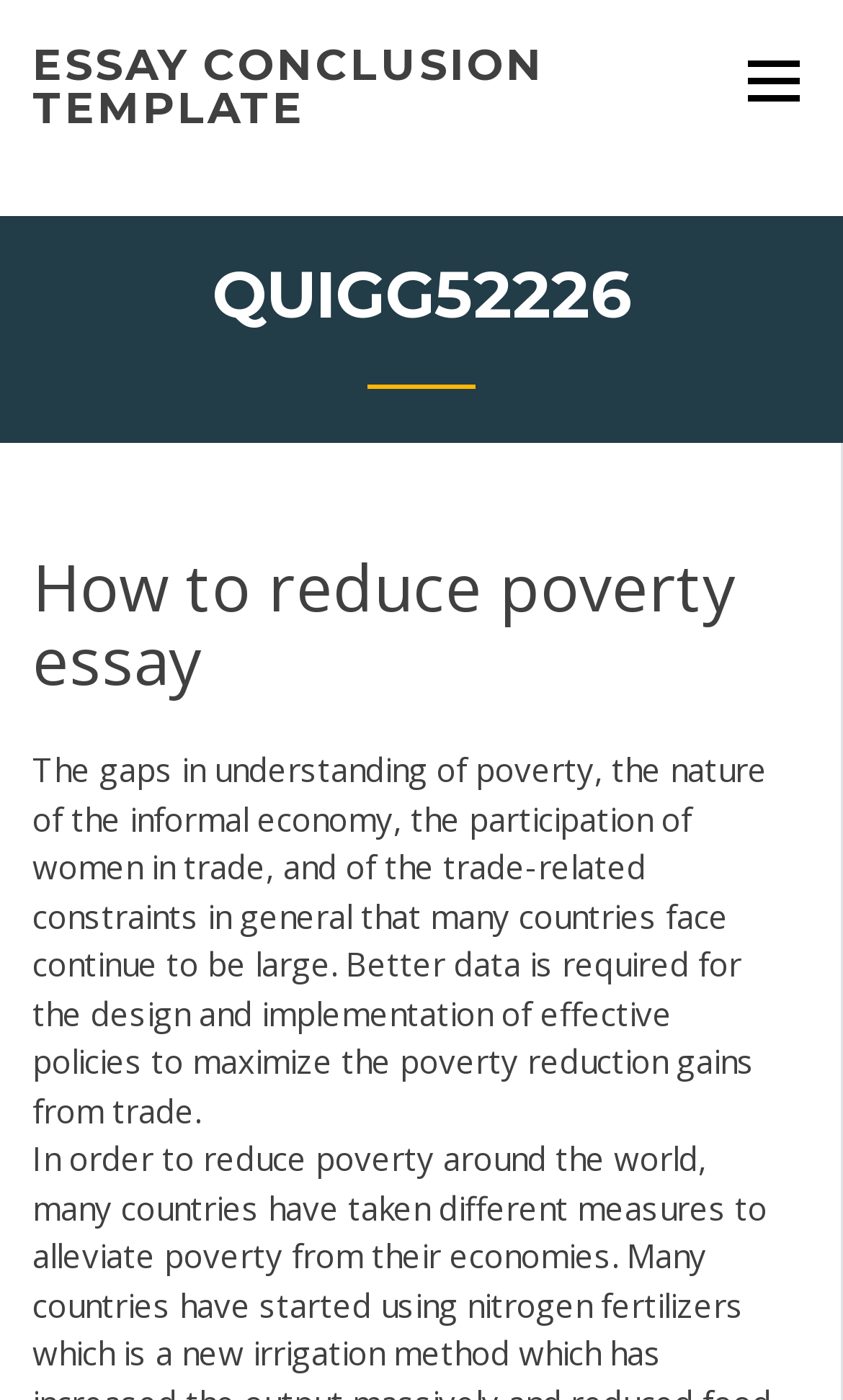Give the bounding box coordinates for this UI element: "essay conclusion template". The coordinates should be four float numbers between 0 and 1, arranged as [left, top, right, bottom].

[0.038, 0.028, 0.646, 0.096]